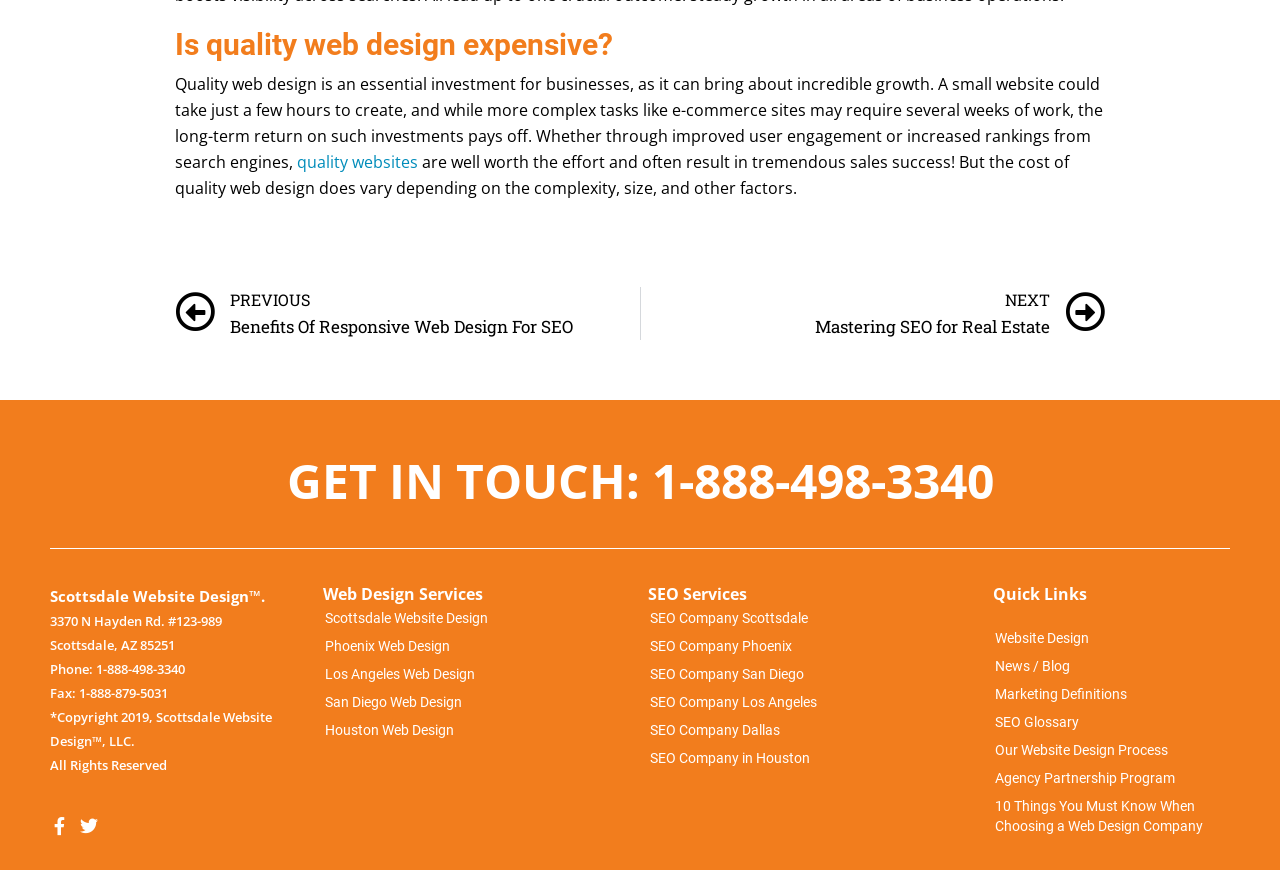Please mark the clickable region by giving the bounding box coordinates needed to complete this instruction: "Learn about 'Web Design Services'".

[0.252, 0.654, 0.492, 0.678]